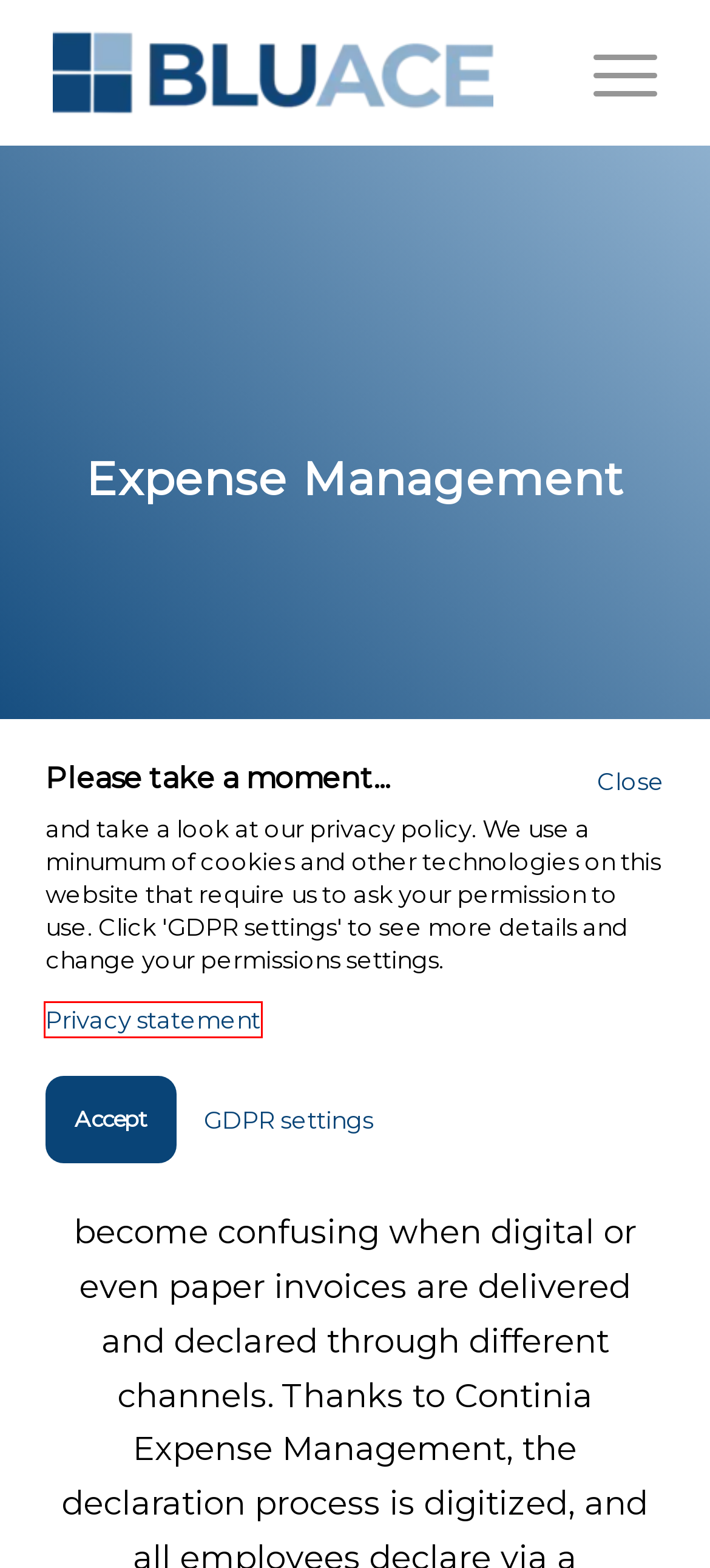Review the screenshot of a webpage which includes a red bounding box around an element. Select the description that best fits the new webpage once the element in the bounding box is clicked. Here are the candidates:
A. We are Bluace - service and maintenance software solutions
B. View and change your AVG settings on our website - Bluace
C. Do you have questions? Get in touch with us - We are Bluace
D. These are Bluace's terms and conditions
E. Non-binding ERP advice: a listening ear for your challenges and wishes
F. Interested in our software? Request a demo - Bluace
G. This is our Privacy Disclaimer - We are Bluace
H. All based on a reliable platform: Microsoft Business Central

G